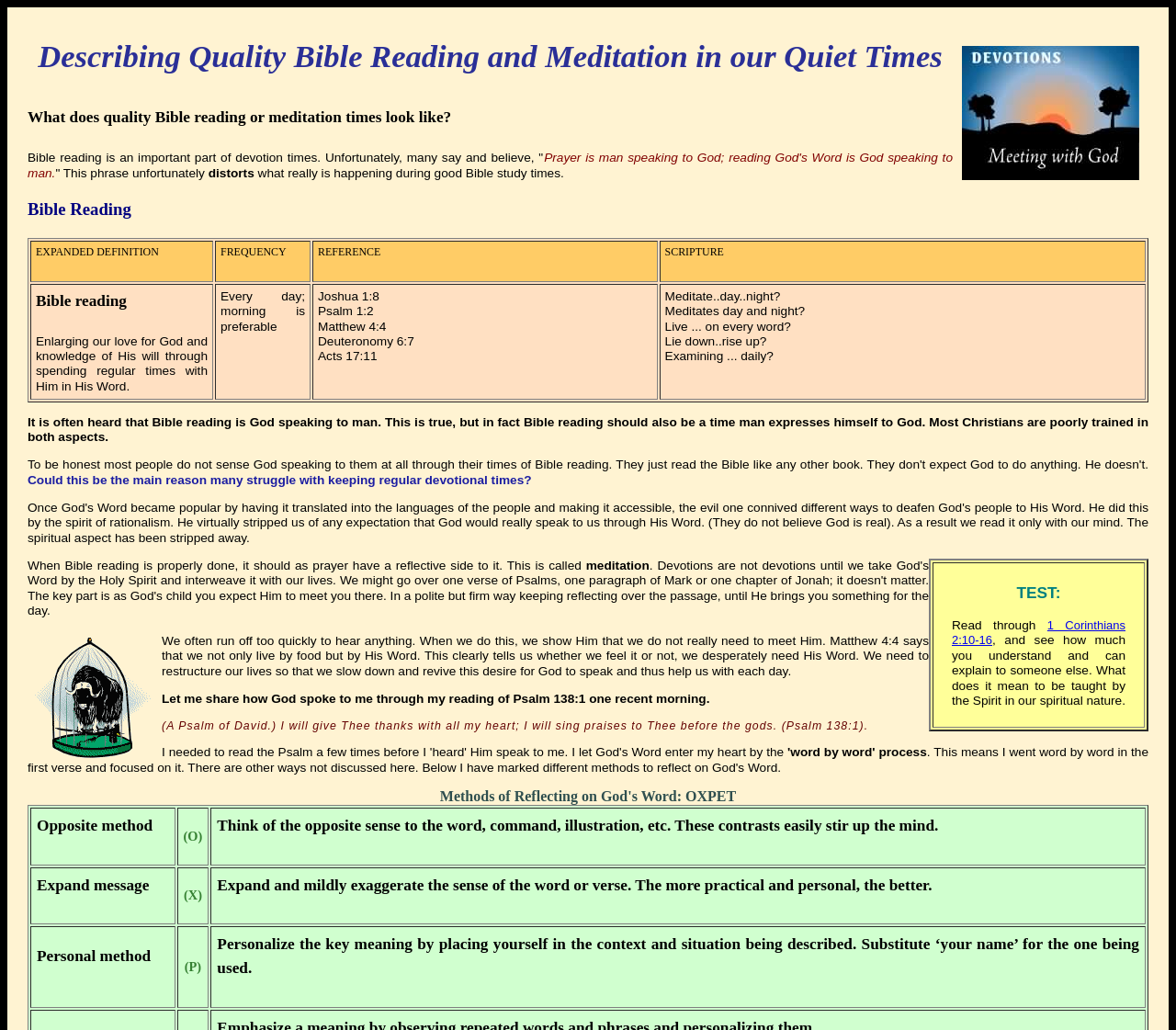Use a single word or phrase to answer the question: 
What is the recommended frequency for Bible reading?

Every day, preferably in the morning